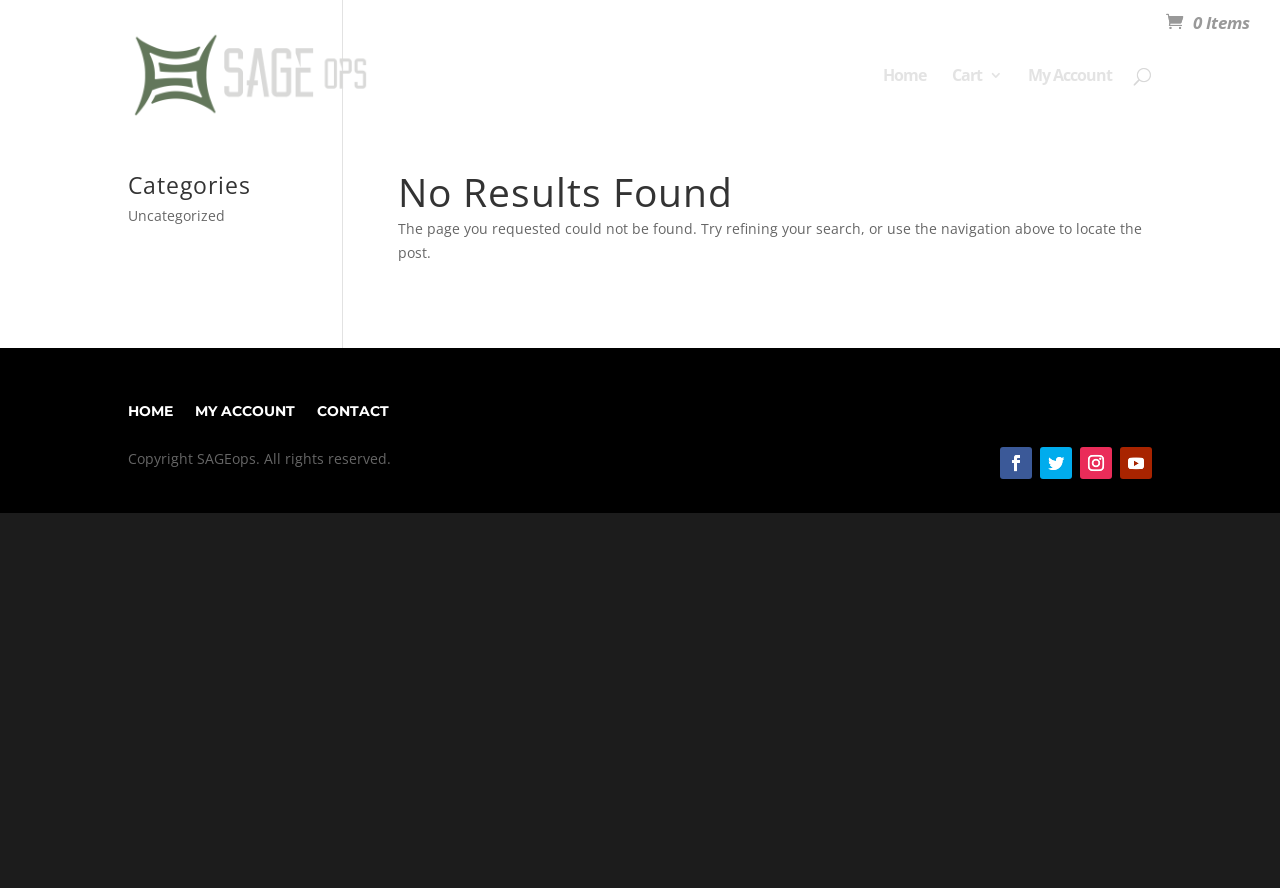Determine the bounding box coordinates of the element's region needed to click to follow the instruction: "view my account". Provide these coordinates as four float numbers between 0 and 1, formatted as [left, top, right, bottom].

[0.803, 0.076, 0.869, 0.134]